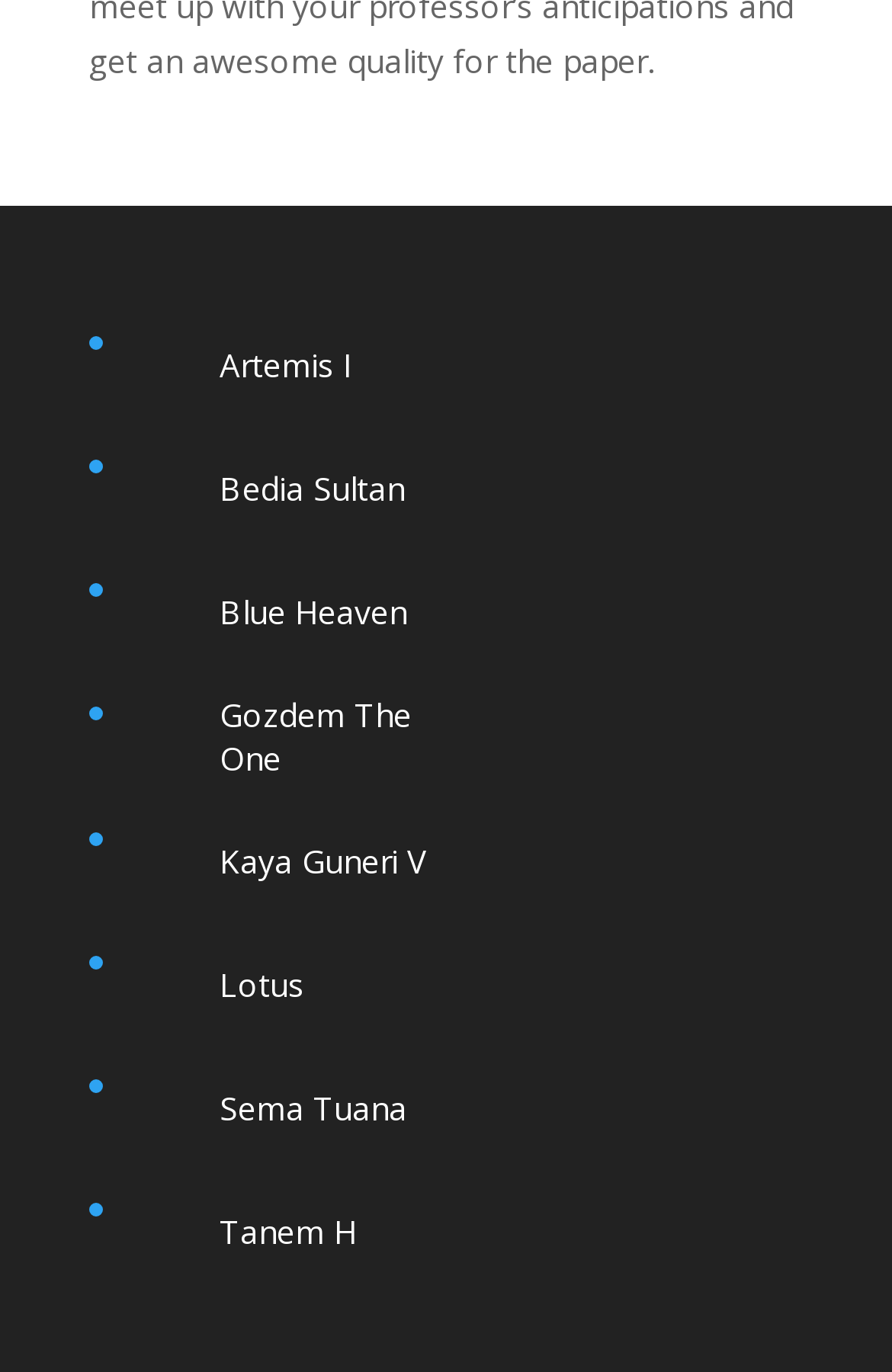Find and provide the bounding box coordinates for the UI element described here: "Tanem H". The coordinates should be given as four float numbers between 0 and 1: [left, top, right, bottom].

[0.136, 0.867, 0.541, 0.93]